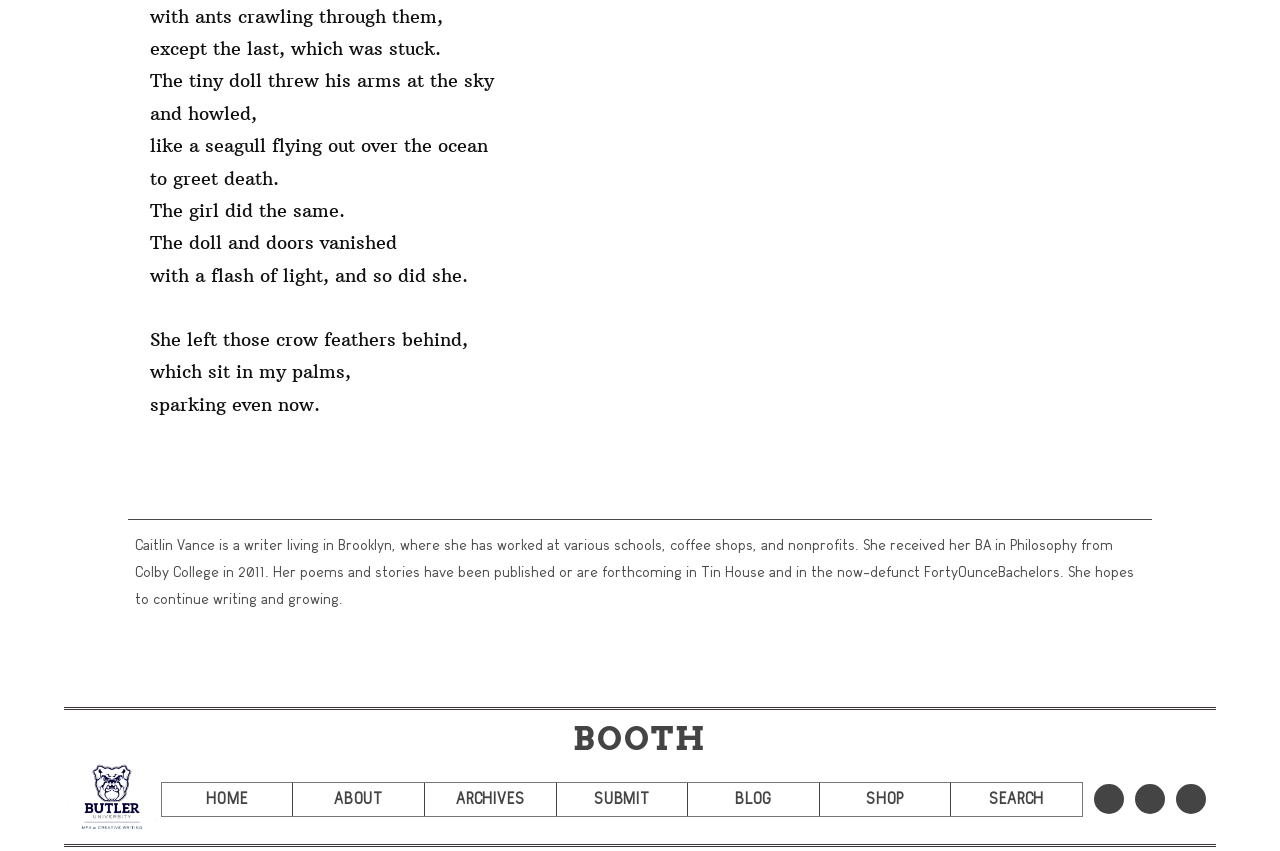Please pinpoint the bounding box coordinates for the region I should click to adhere to this instruction: "go to the HOME page".

[0.126, 0.92, 0.228, 0.959]